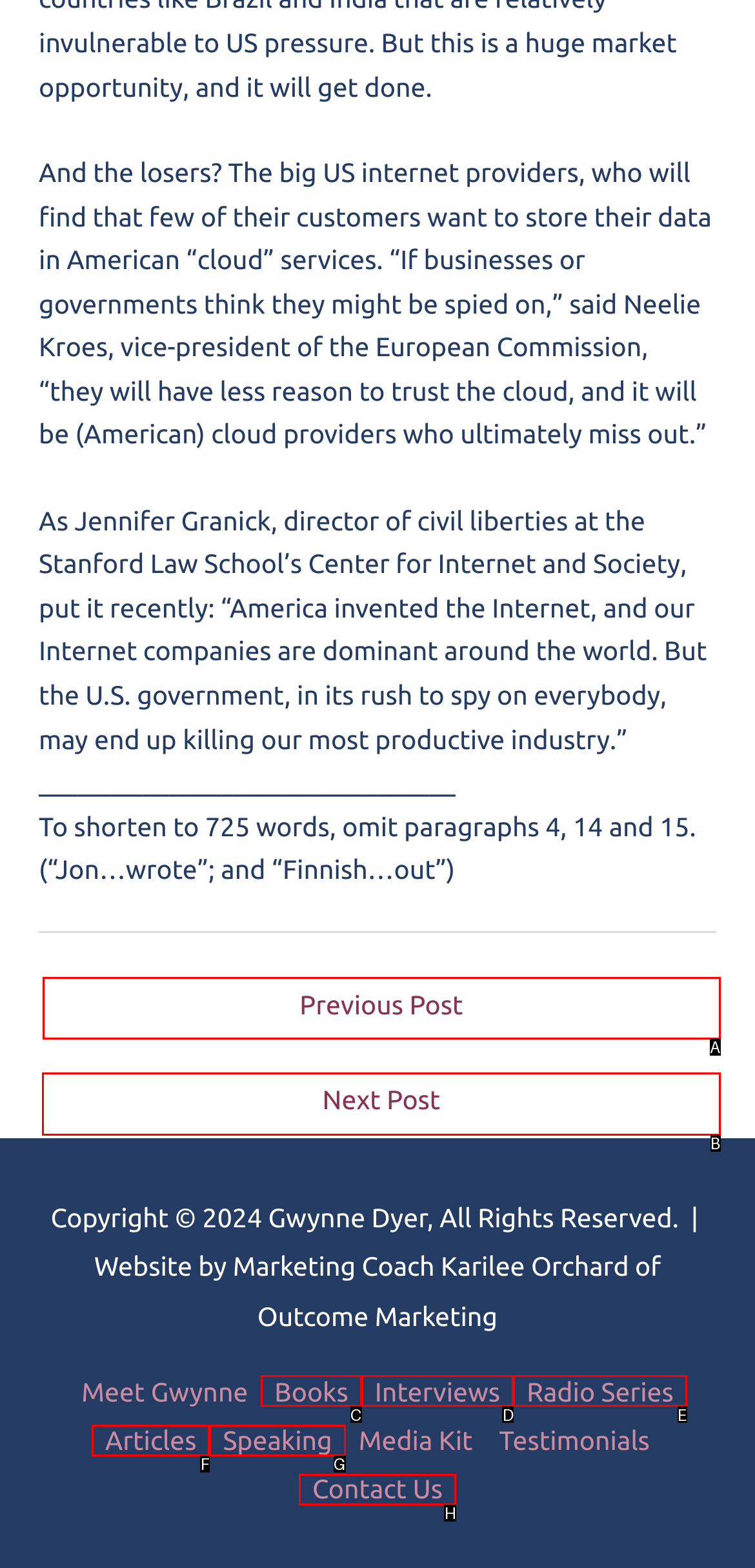Choose the letter of the option that needs to be clicked to perform the task: go to next post. Answer with the letter.

B